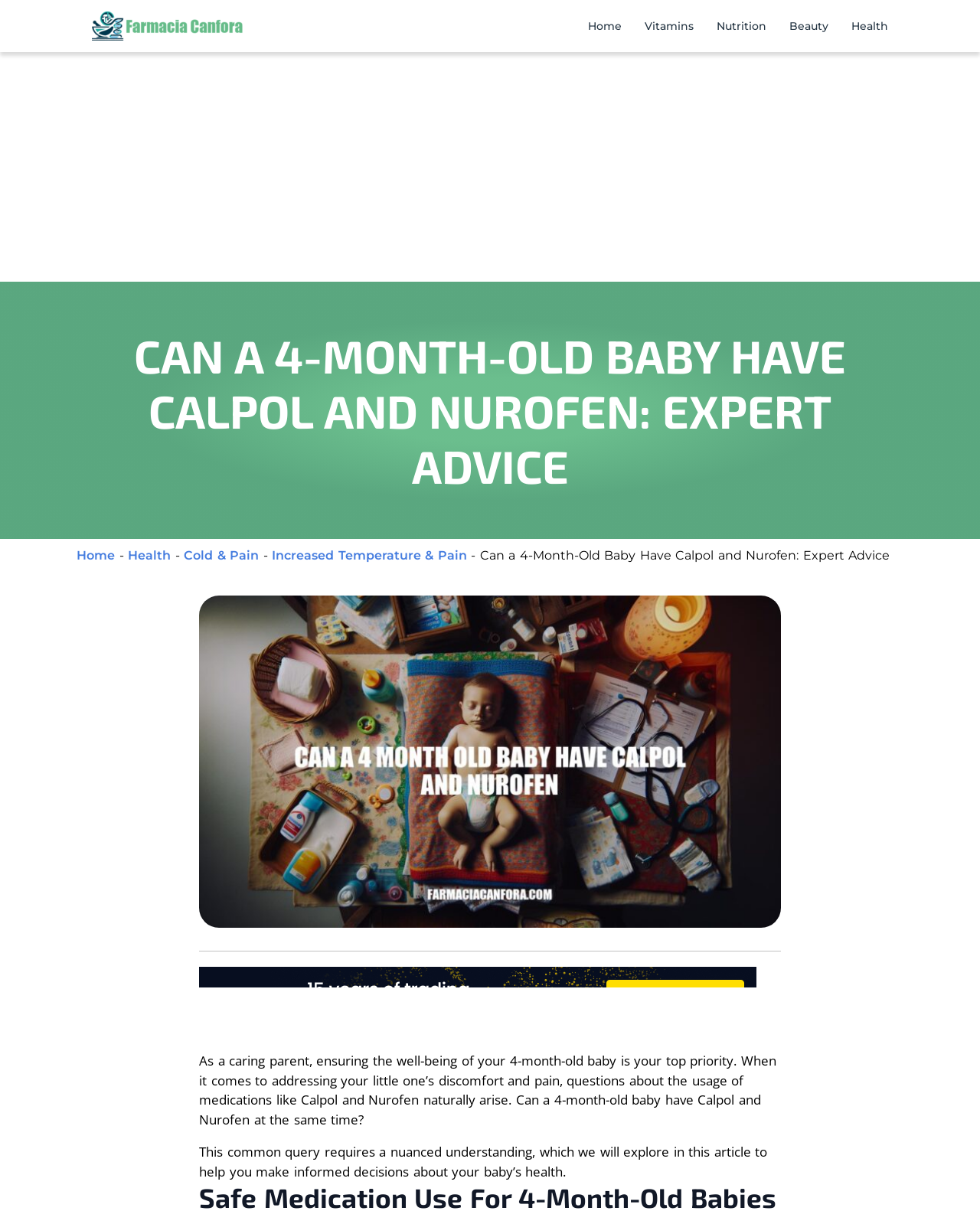Determine the bounding box coordinates of the clickable element to complete this instruction: "Click the 'Health' link at the top". Provide the coordinates in the format of four float numbers between 0 and 1, [left, top, right, bottom].

[0.869, 0.017, 0.906, 0.026]